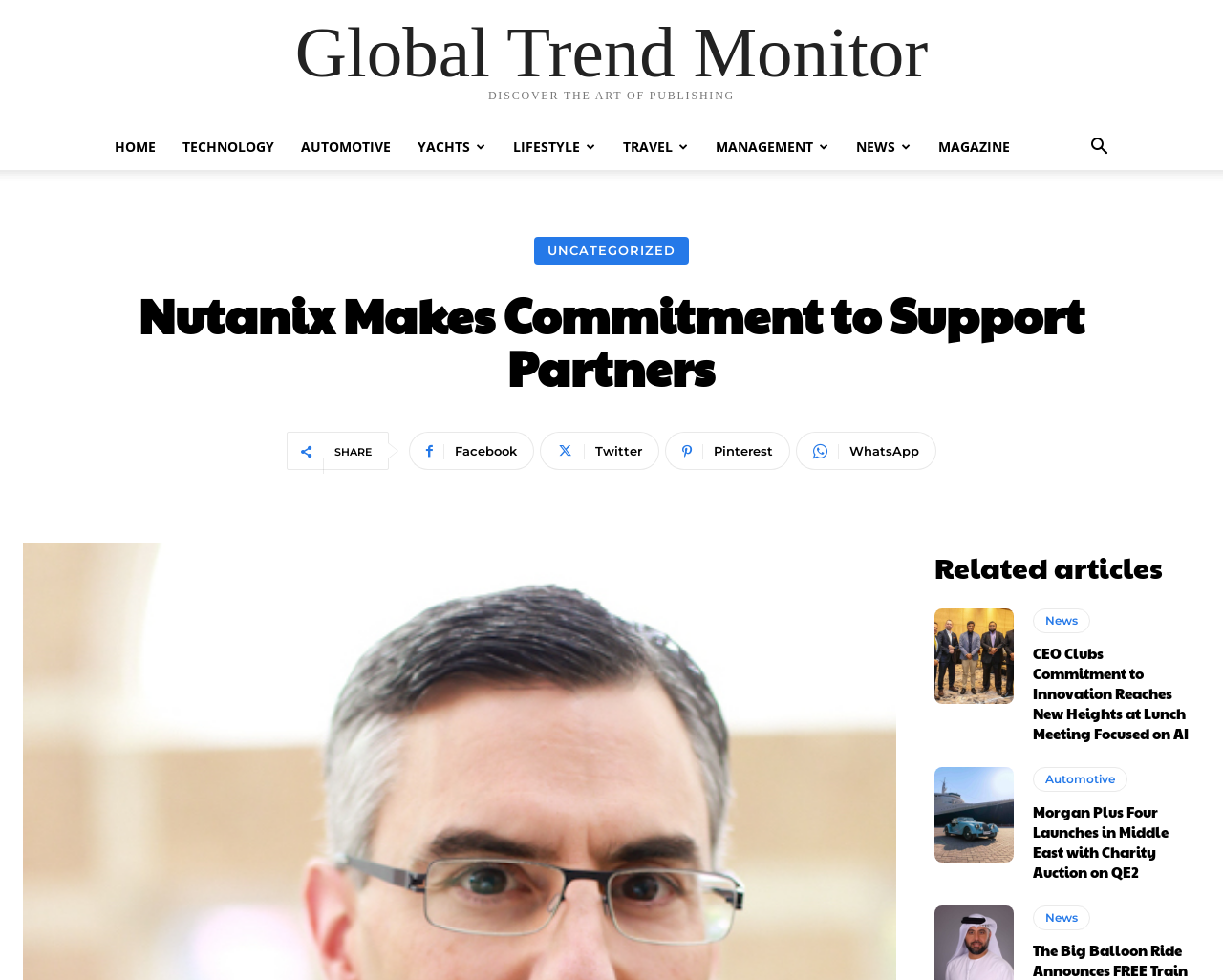Locate the heading on the webpage and return its text.

Nutanix Makes Commitment to Support Partners